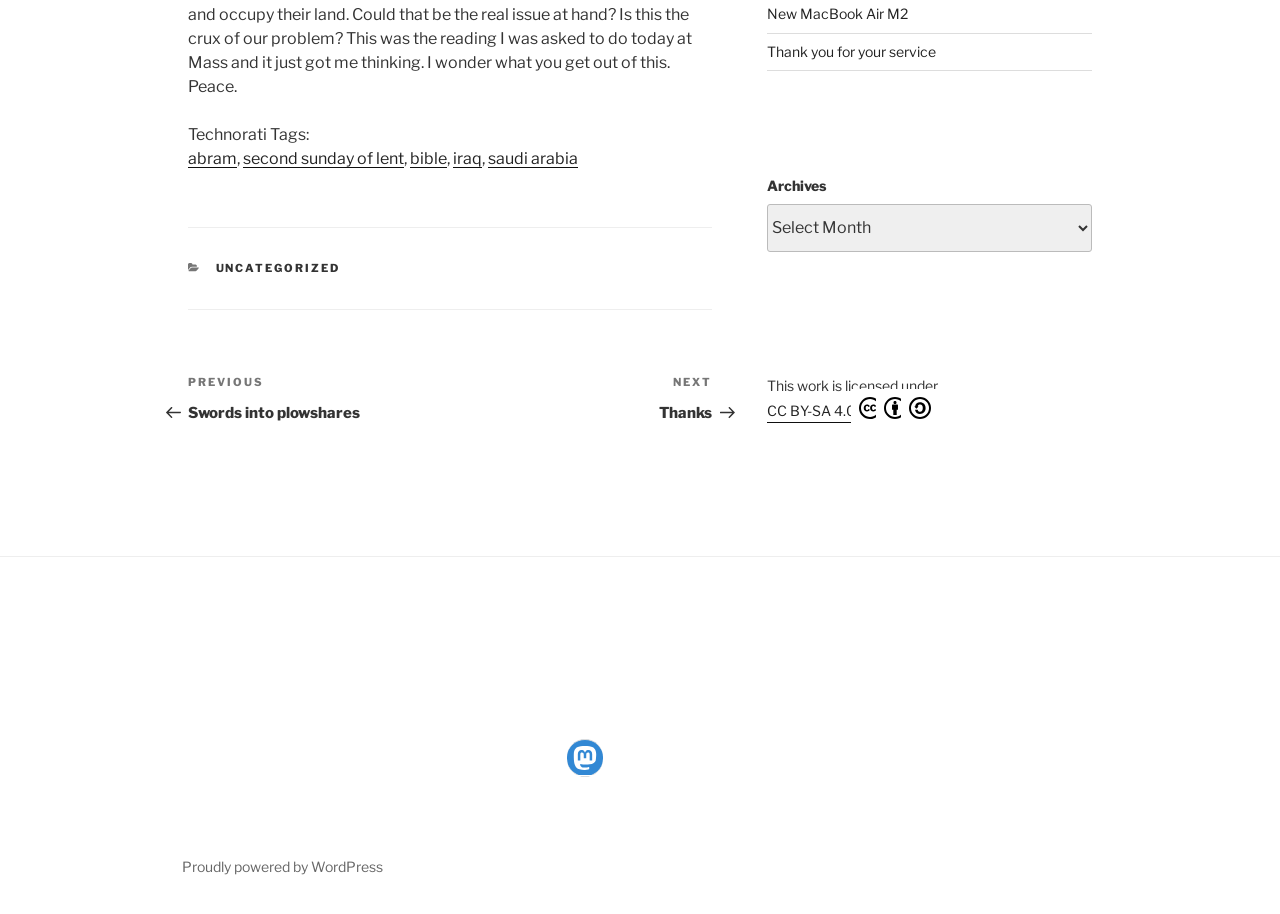Find the bounding box coordinates for the UI element whose description is: "second sunday of lent". The coordinates should be four float numbers between 0 and 1, in the format [left, top, right, bottom].

[0.19, 0.163, 0.316, 0.184]